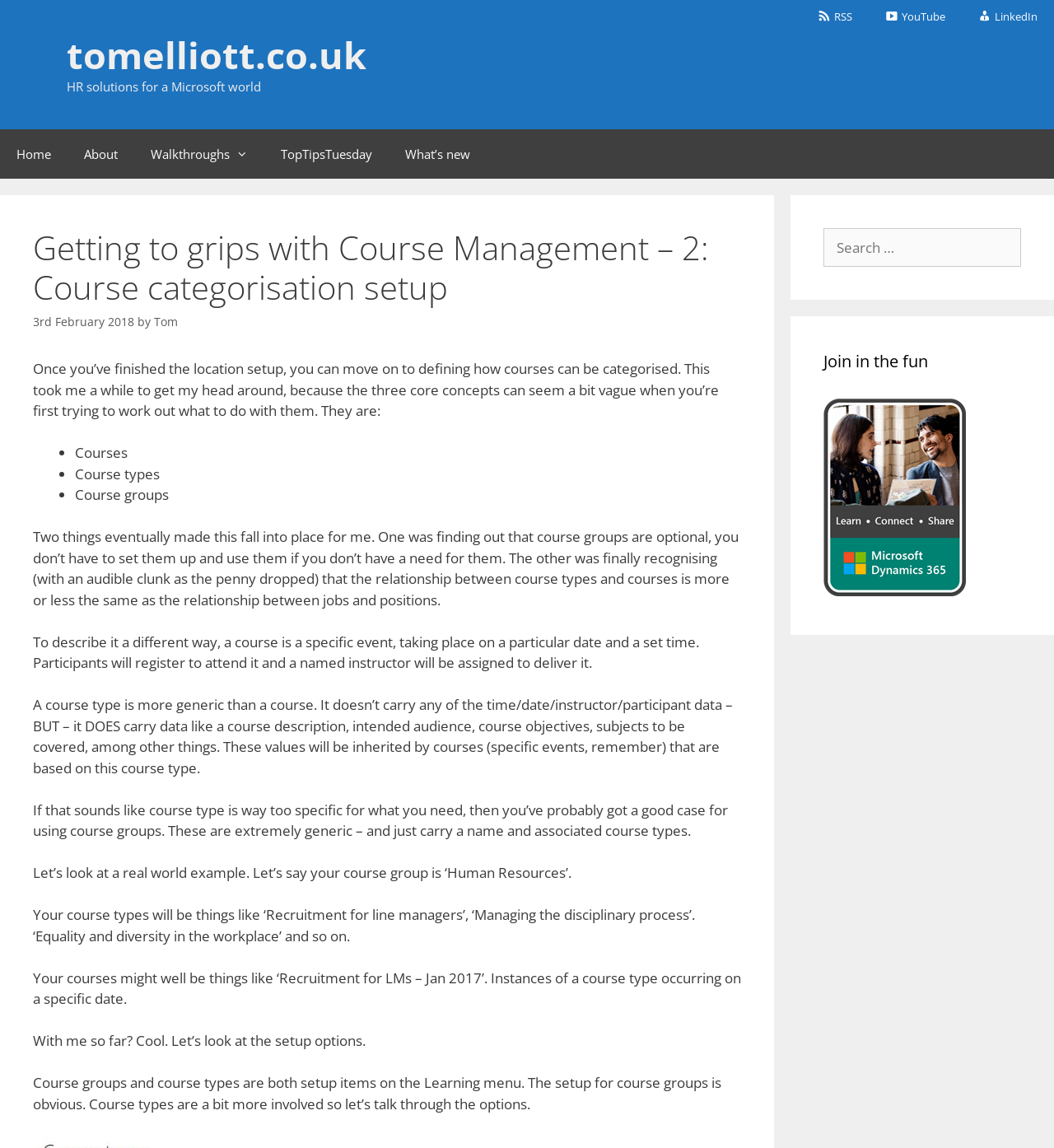What is the current article about?
Utilize the information in the image to give a detailed answer to the question.

The current article is about course categorisation setup, as indicated by the heading 'Getting to grips with Course Management – 2: Course categorisation setup'.